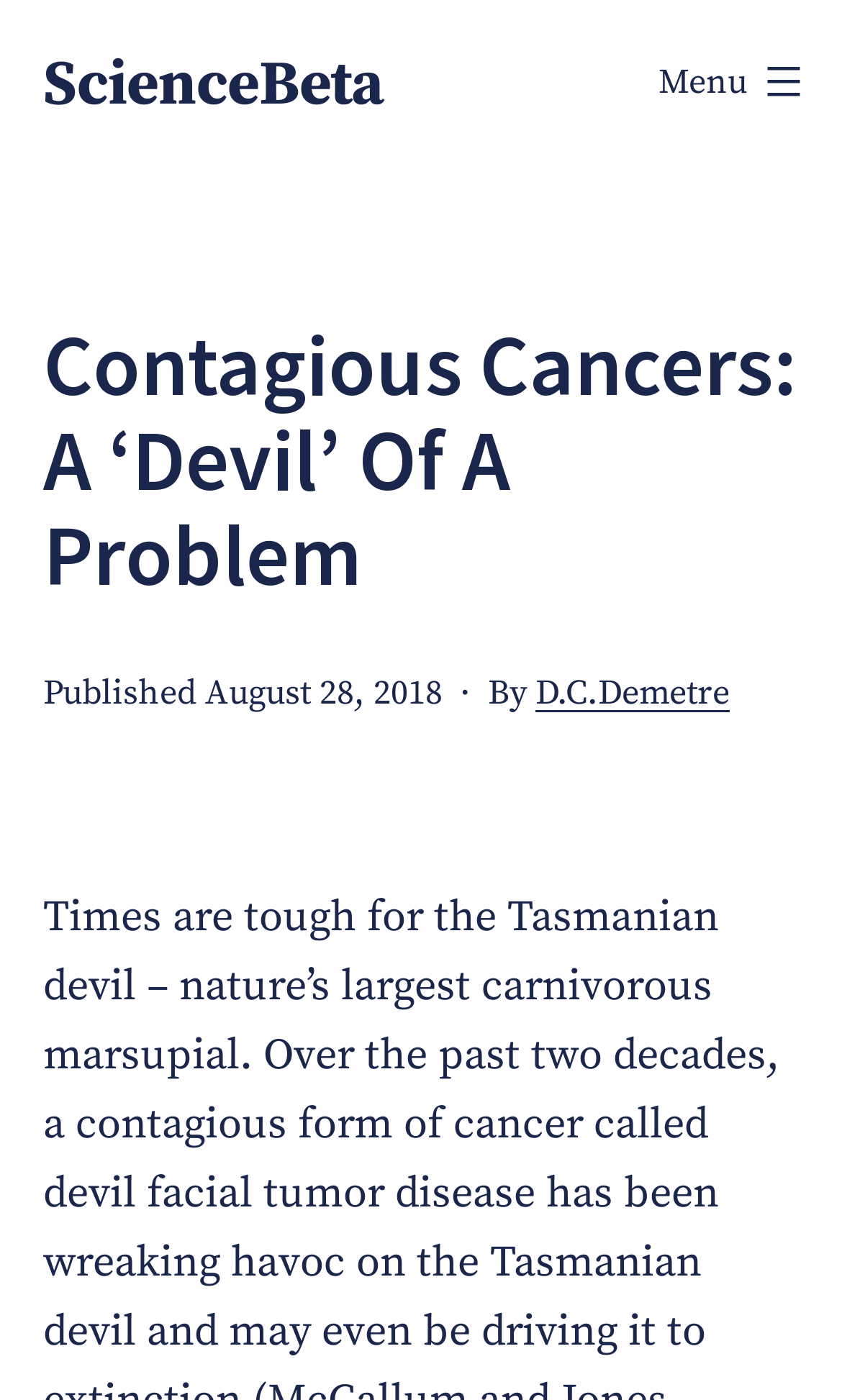Find the bounding box coordinates for the HTML element described as: "About us". The coordinates should consist of four float values between 0 and 1, i.e., [left, top, right, bottom].

None